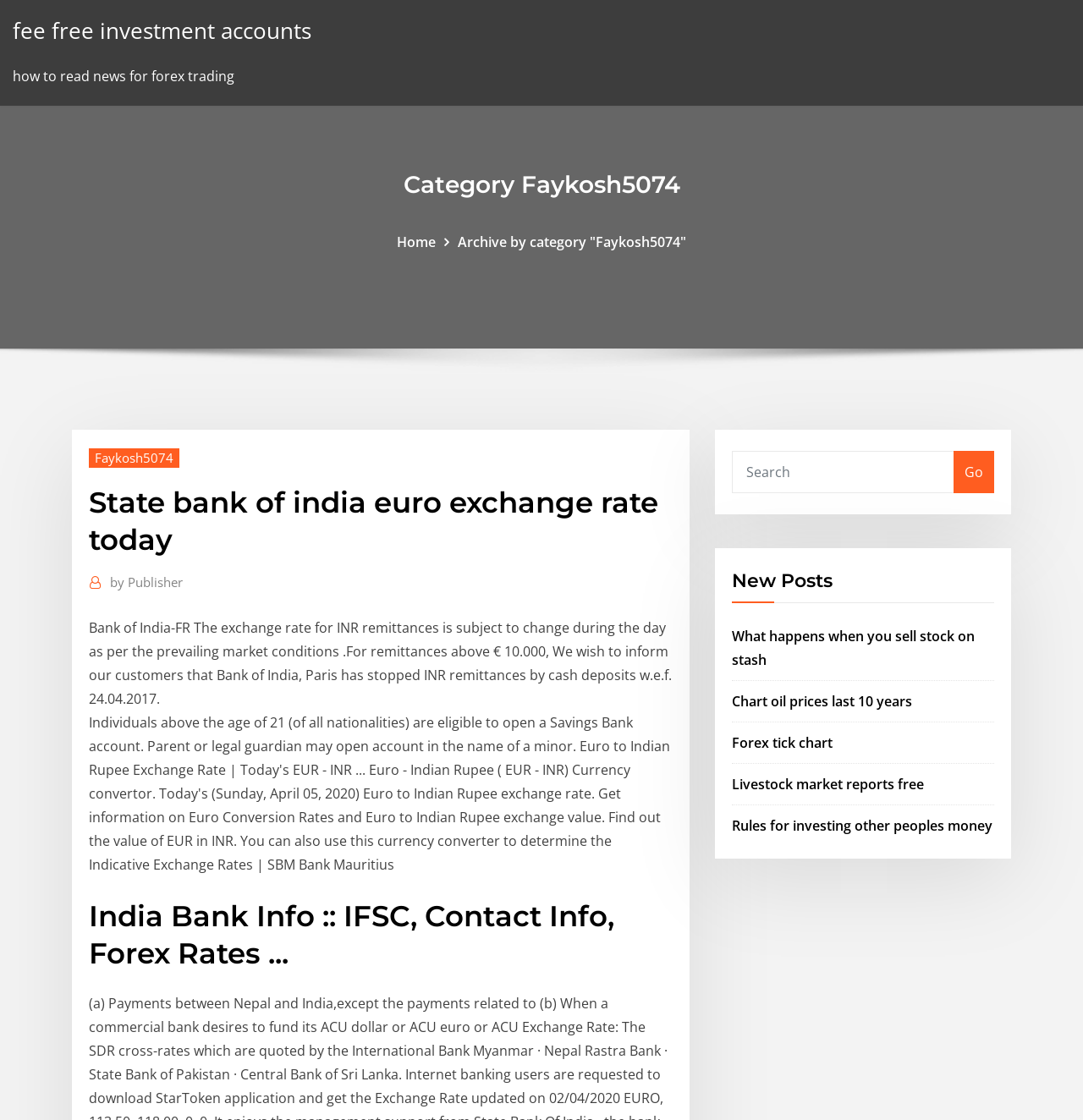What is the exchange rate for INR remittances subject to?
Please provide a single word or phrase as your answer based on the image.

market conditions